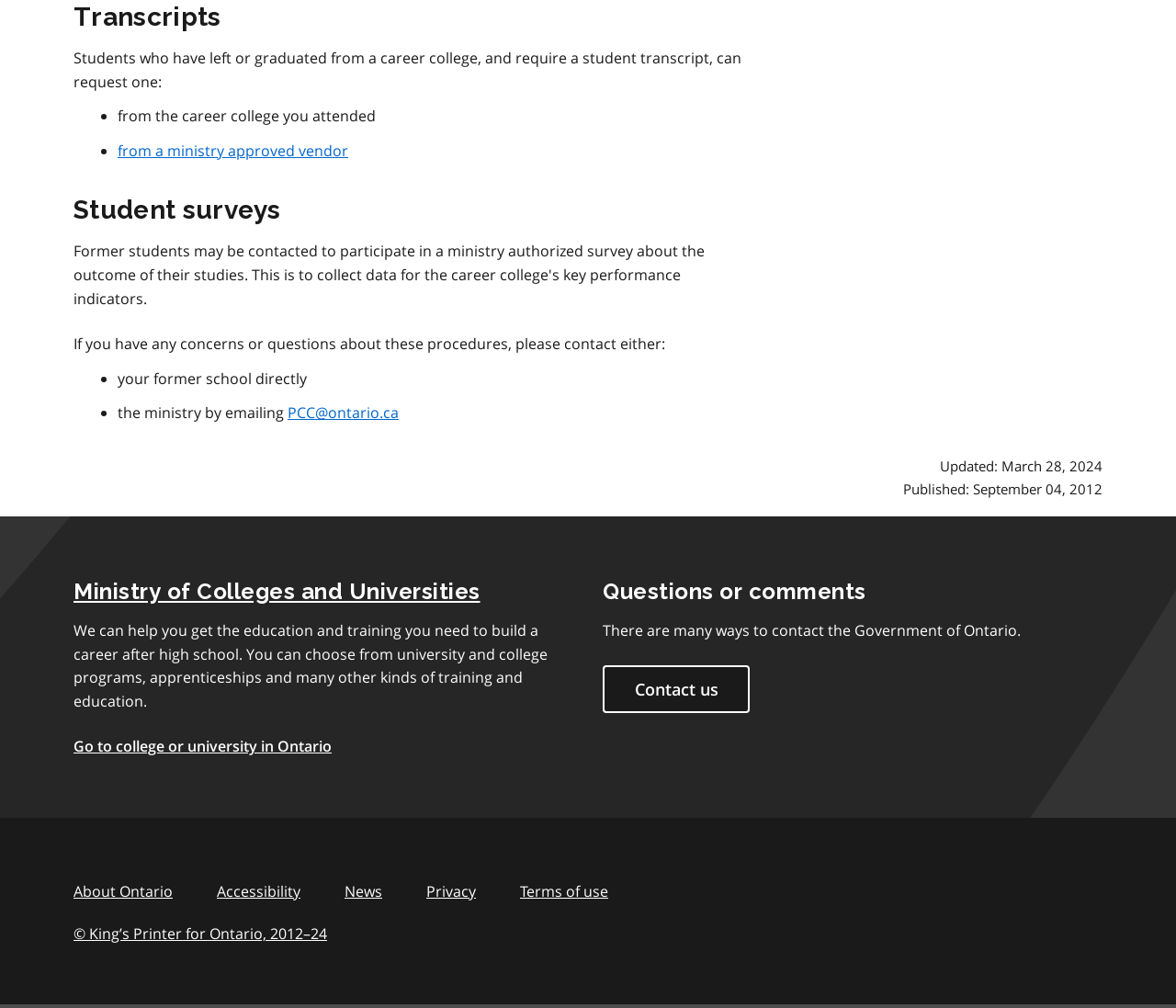From the given element description: "Contact us", find the bounding box for the UI element. Provide the coordinates as four float numbers between 0 and 1, in the order [left, top, right, bottom].

[0.512, 0.66, 0.638, 0.707]